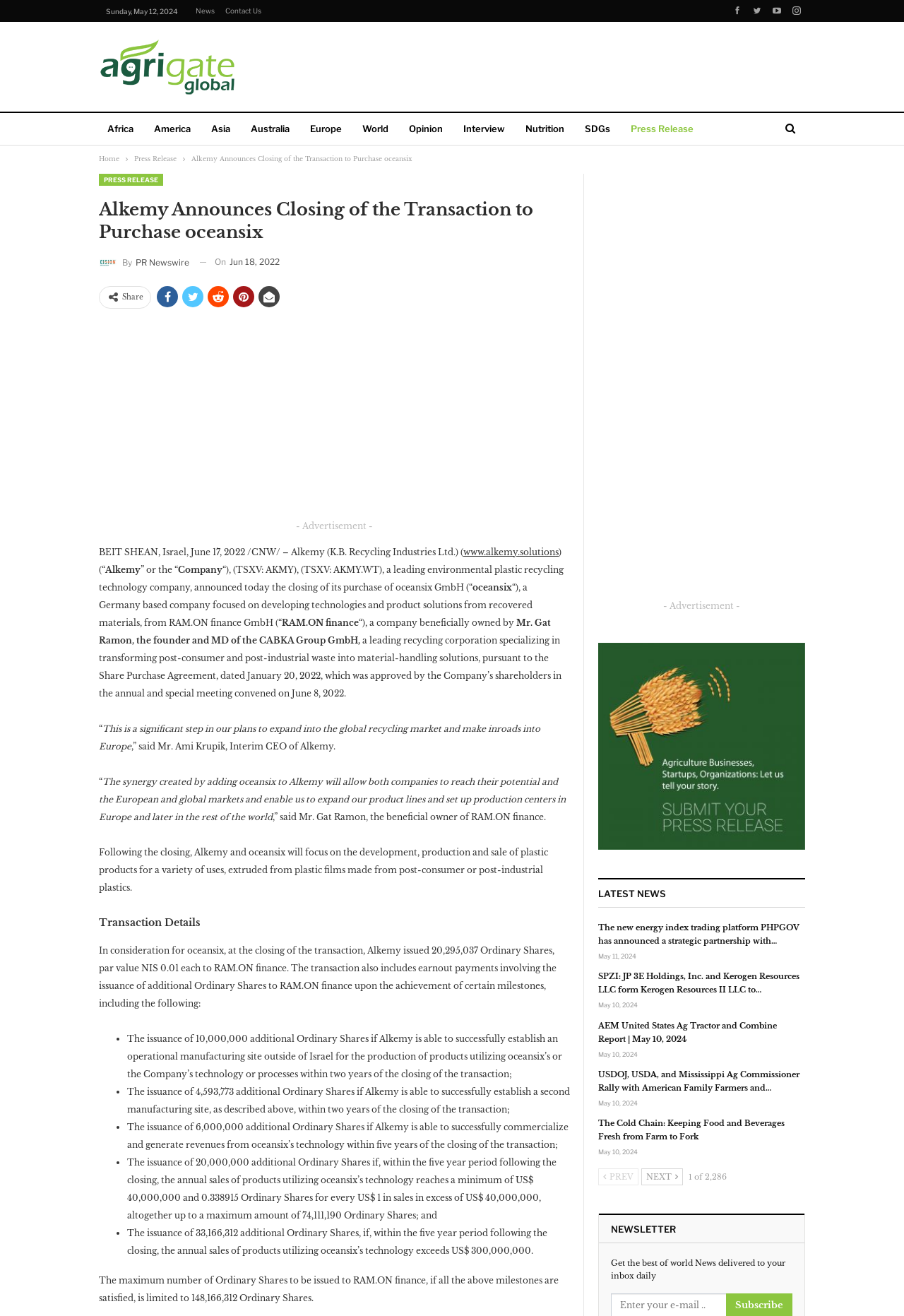Show the bounding box coordinates of the element that should be clicked to complete the task: "Click on the 'PRESS RELEASE' link".

[0.109, 0.132, 0.18, 0.141]